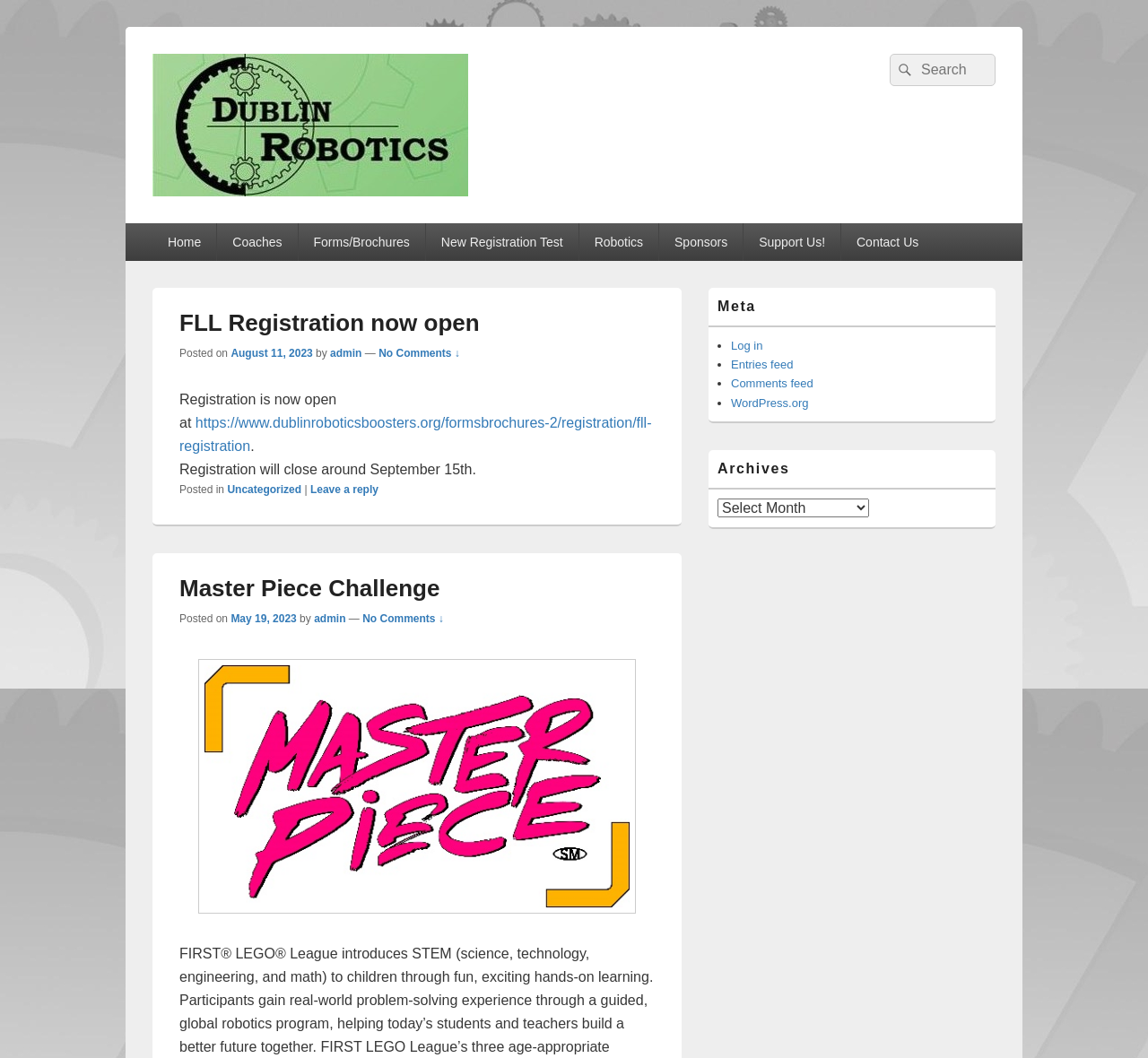Determine the bounding box coordinates of the clickable region to follow the instruction: "Log in to the website".

[0.637, 0.321, 0.664, 0.333]